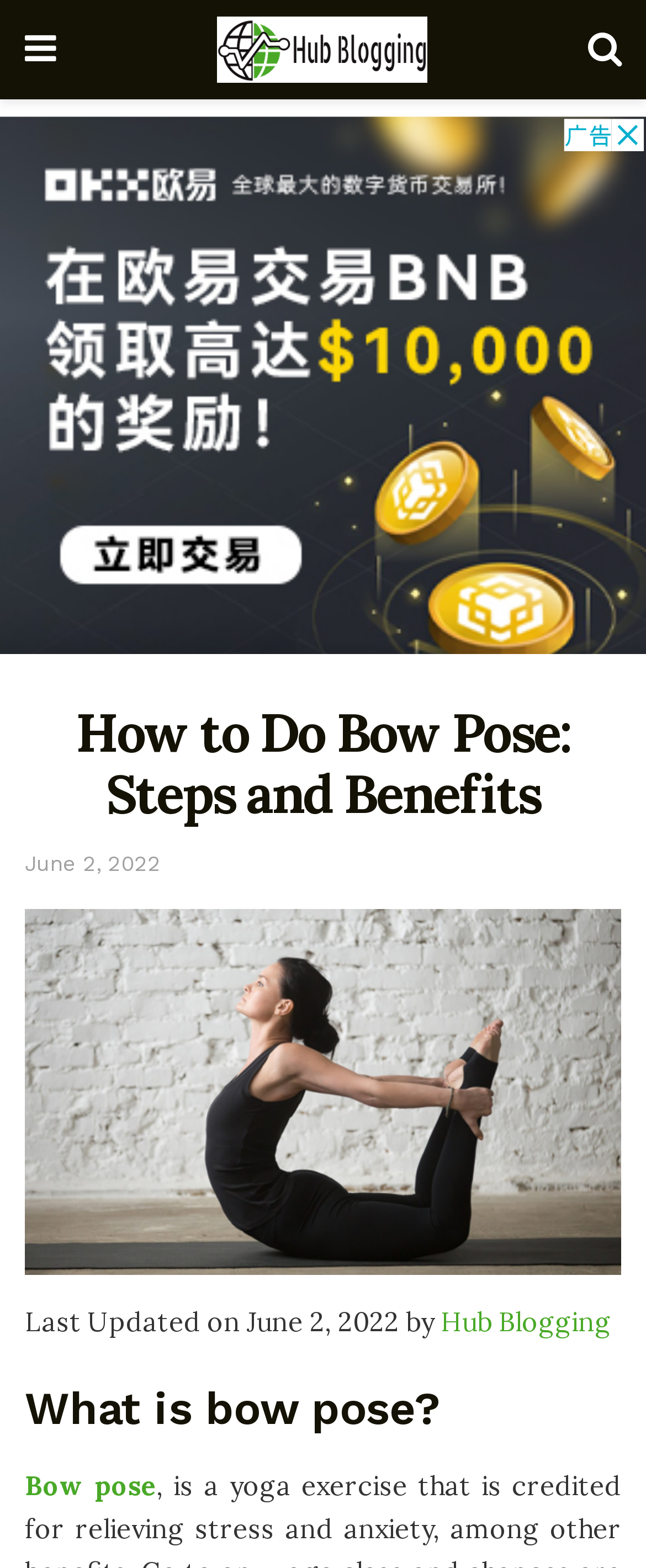Construct a comprehensive description capturing every detail on the webpage.

The webpage is about the yoga exercise "Bow Pose" and its benefits. At the top left corner, there is a link with a Facebook icon, and next to it, a link with the text "Hub Blogging" accompanied by an image with the same text. On the top right corner, there is a link with a Twitter icon.

Below the top section, there is a large advertisement iframe that spans the entire width of the page. 

The main content of the webpage starts with a heading that reads "How to Do Bow Pose: Steps and Benefits". Below the heading, there is a link with the date "June 2, 2022". 

Next, there is a link with the text "Bow pose" accompanied by an image, which is likely a visual representation of the yoga pose. Below this link, there is a static text that reads "Last Updated on June 2, 2022 by" followed by a link with the text "Hub Blogging".

Further down, there is a heading that asks "What is bow pose?" and below it, another link with the text "Bow pose".